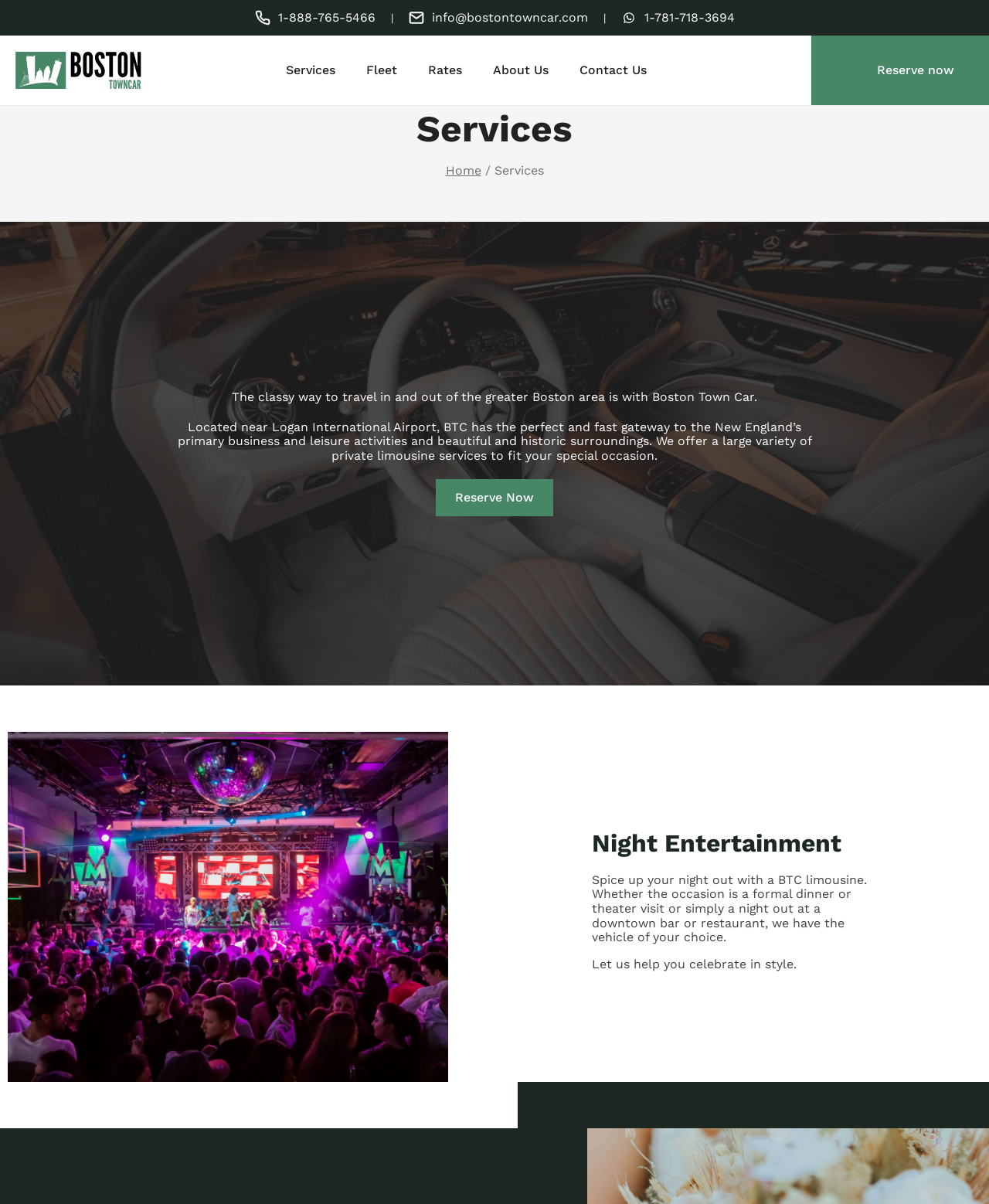Please identify the bounding box coordinates of the region to click in order to complete the given instruction: "View services". The coordinates should be four float numbers between 0 and 1, i.e., [left, top, right, bottom].

[0.289, 0.052, 0.339, 0.064]